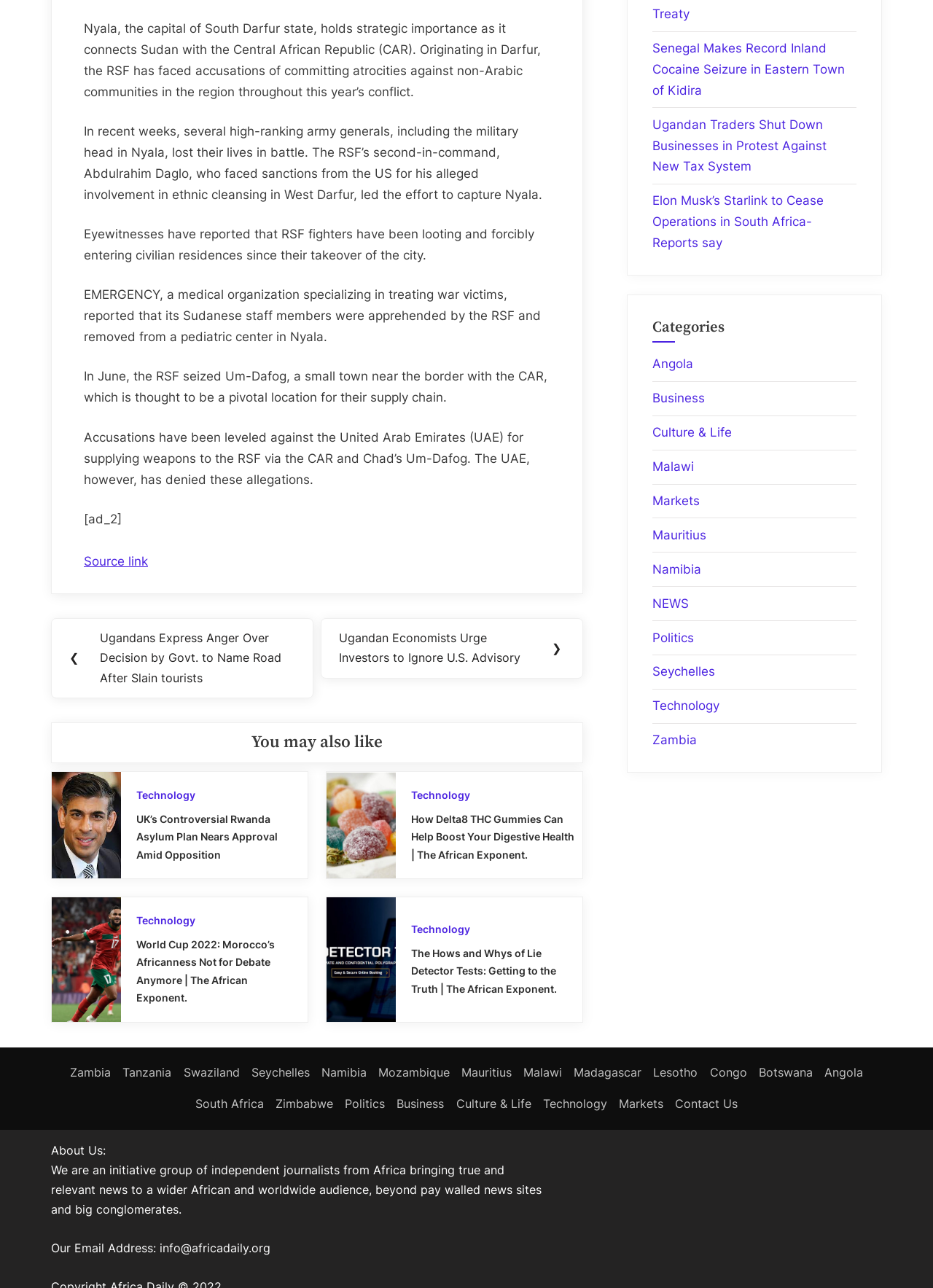What is the email address of the website?
Please give a detailed and elaborate explanation in response to the question.

The email address of the website is info@africadaily.org, which is mentioned in the 'About Us' section at the bottom of the webpage.